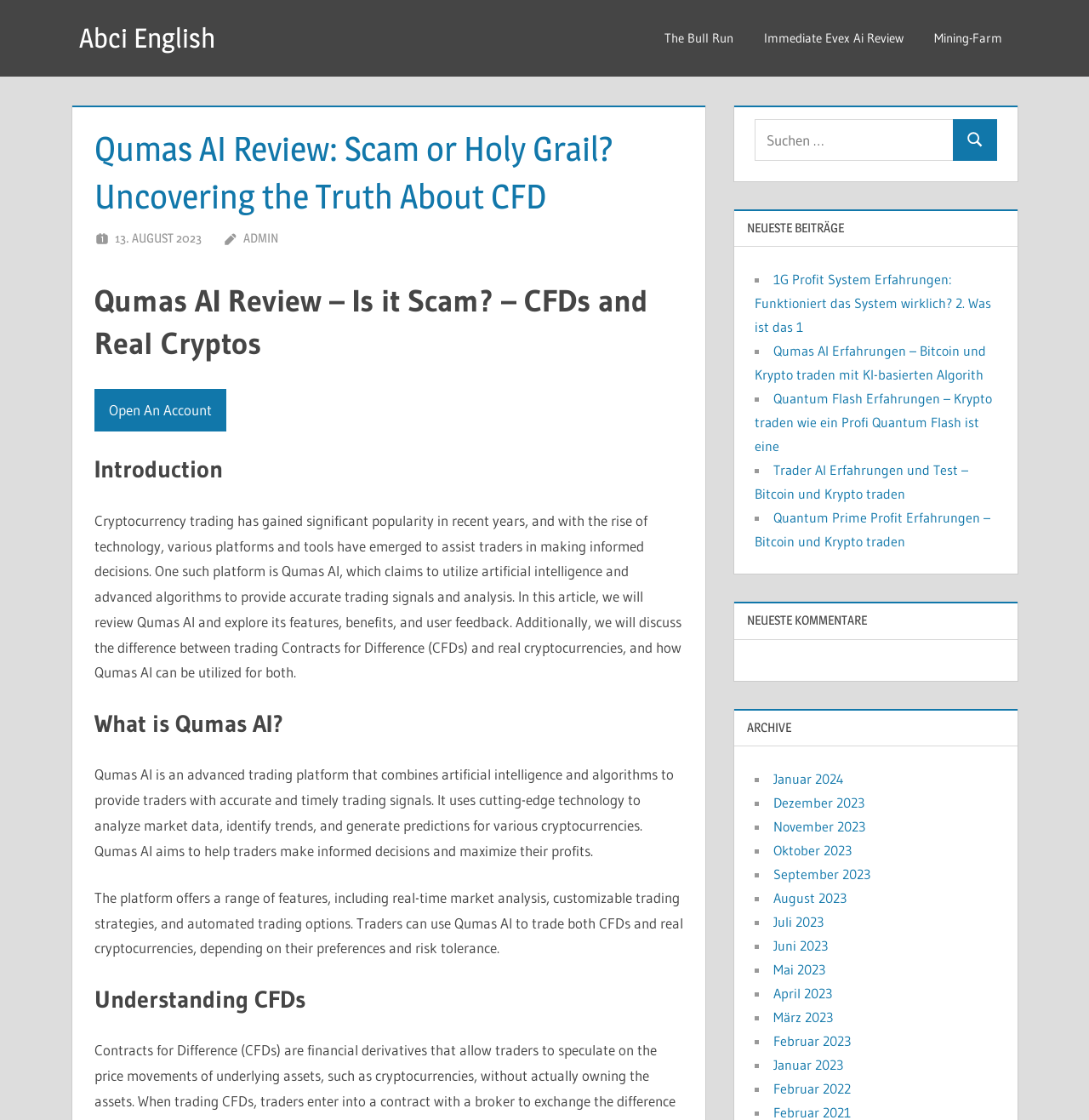Respond to the following question using a concise word or phrase: 
What is the name of the platform reviewed in this article?

Qumas AI